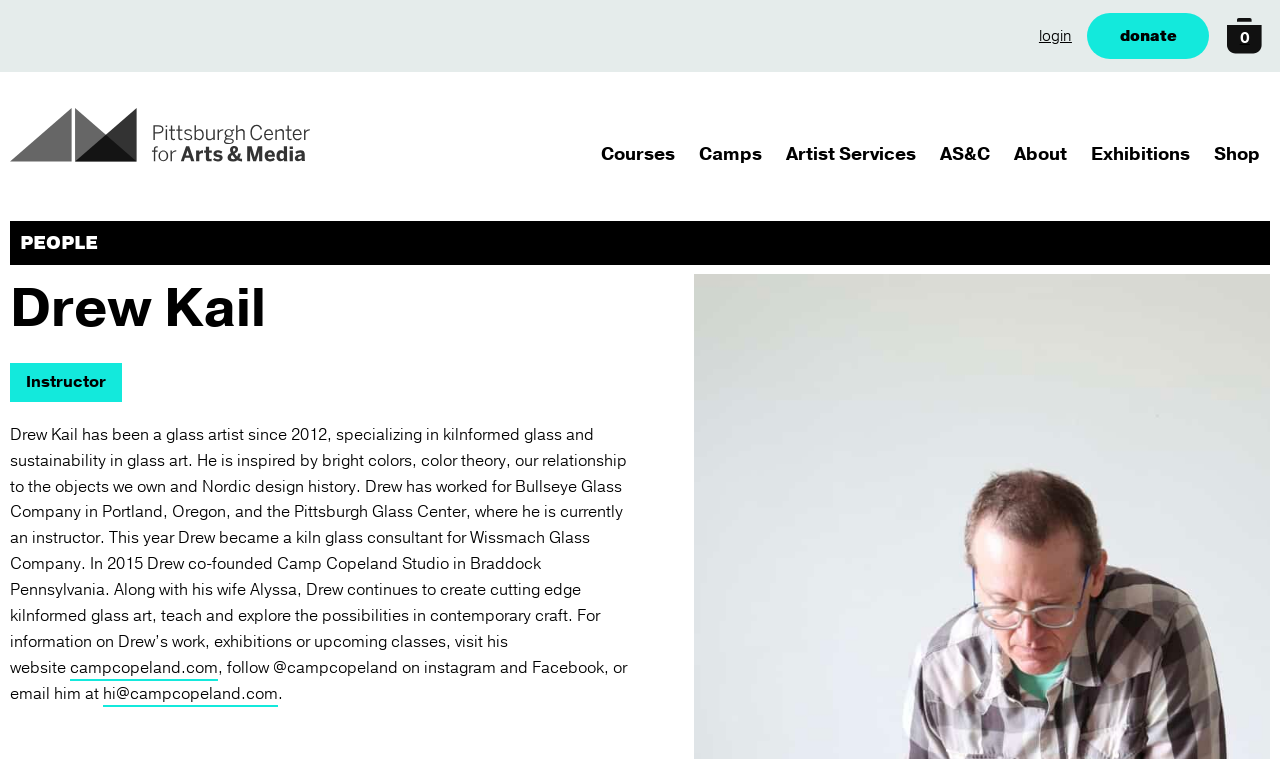Please provide a one-word or phrase answer to the question: 
What is the name of the studio co-founded by Drew Kail?

Camp Copeland Studio